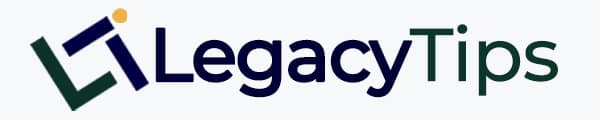What does the stylized 'L' in the logo symbolize?
Examine the webpage screenshot and provide an in-depth answer to the question.

The caption explains that the distinctive stylized 'L' that includes a vibrant yellow circle symbolizes a forward-thinking approach and a commitment to innovation.